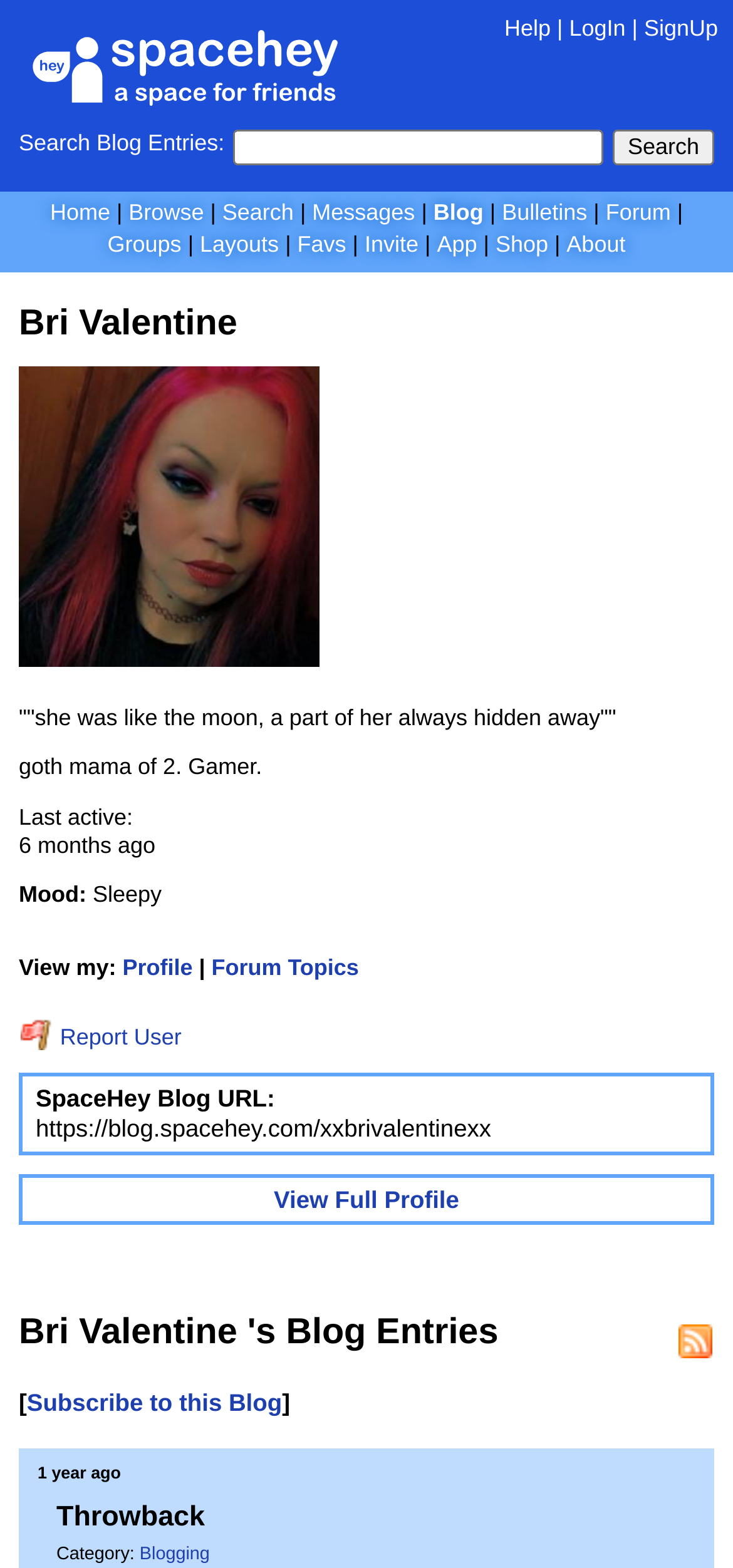Determine the bounding box coordinates for the area you should click to complete the following instruction: "Search Blog Entries".

[0.026, 0.082, 0.974, 0.106]